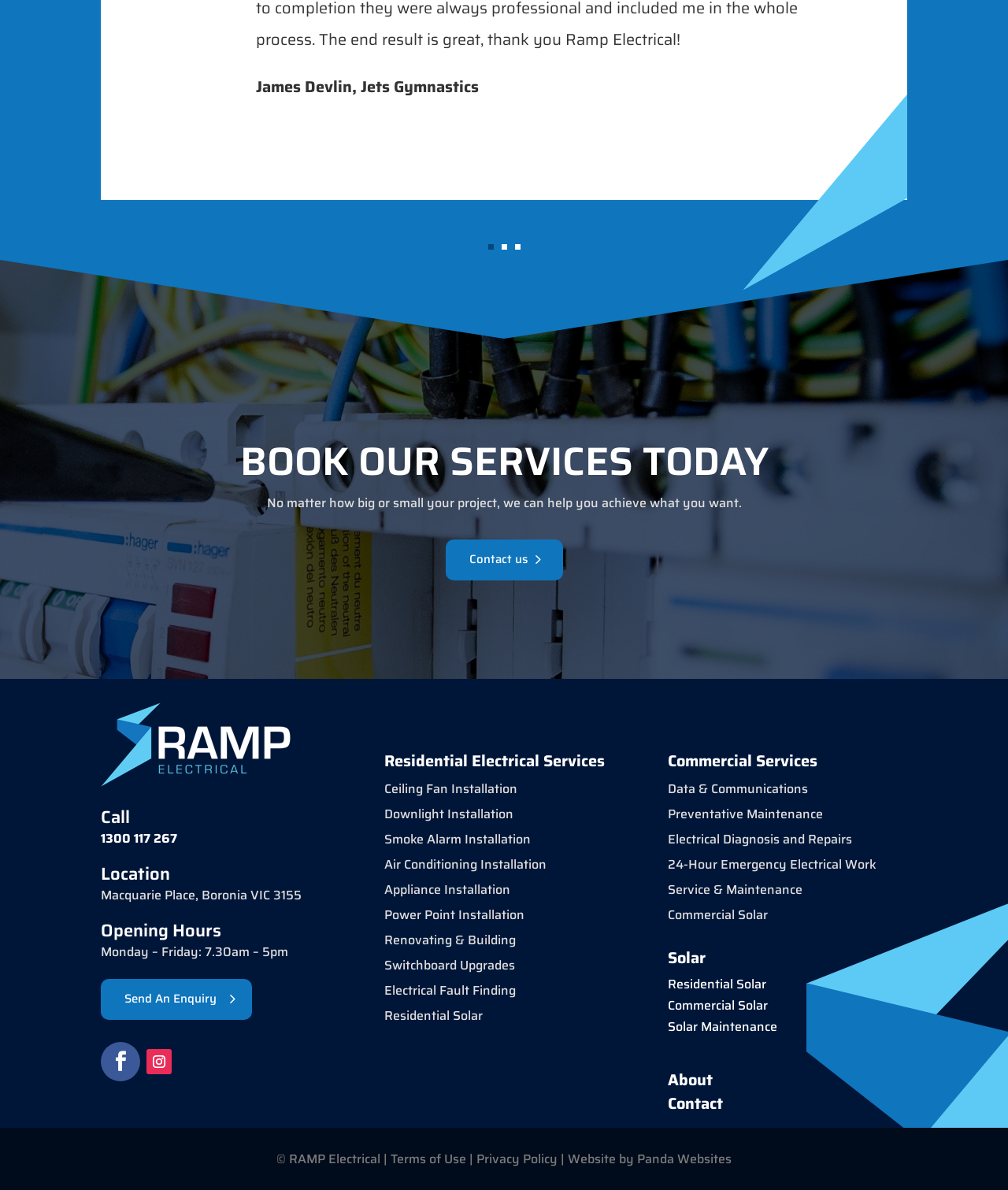Return the bounding box coordinates of the UI element that corresponds to this description: "Follow". The coordinates must be given as four float numbers in the range of 0 and 1, [left, top, right, bottom].

[0.1, 0.876, 0.139, 0.909]